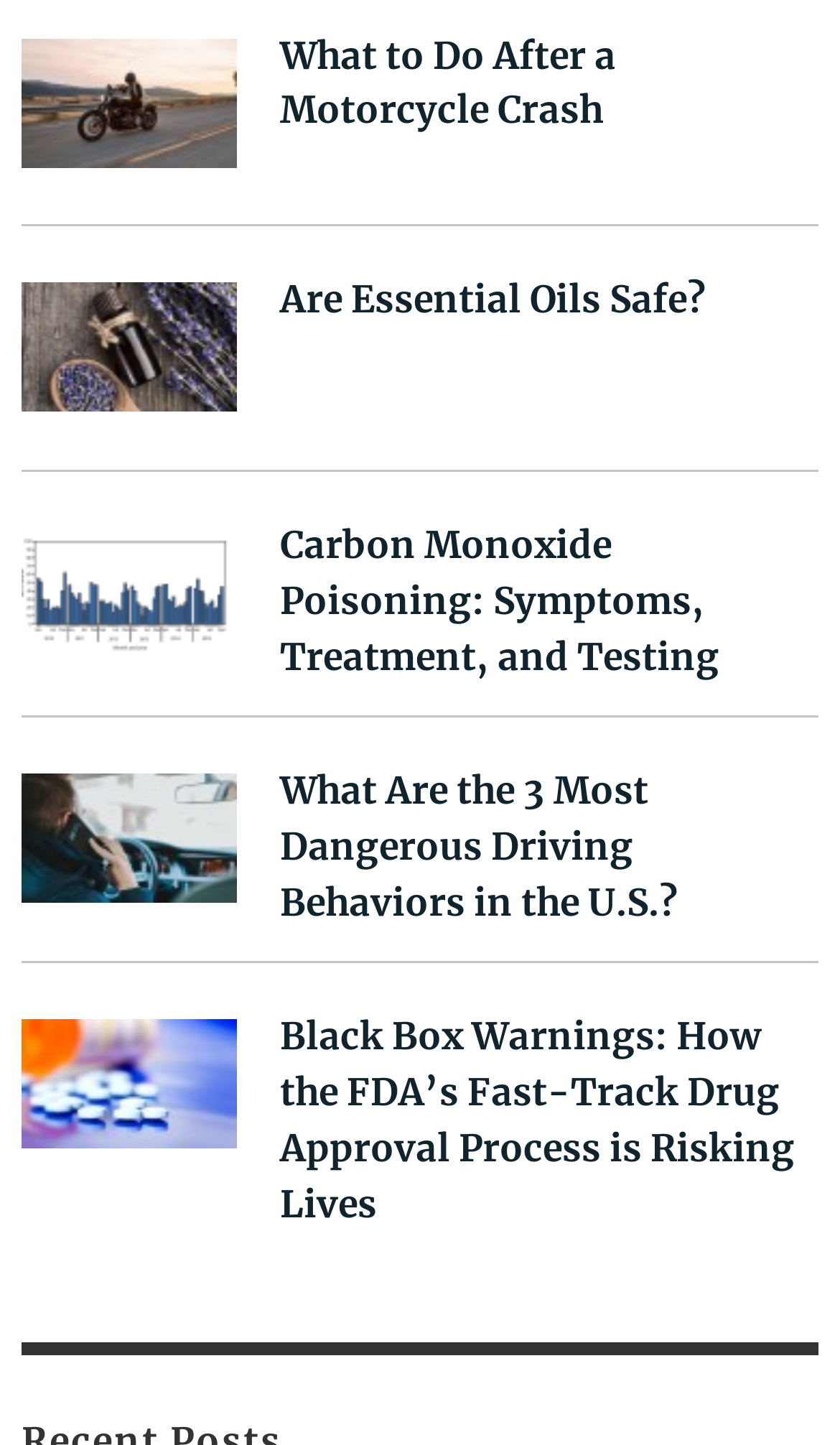What is the topic of the first article?
Please provide a single word or phrase answer based on the image.

Motorcycle Crash